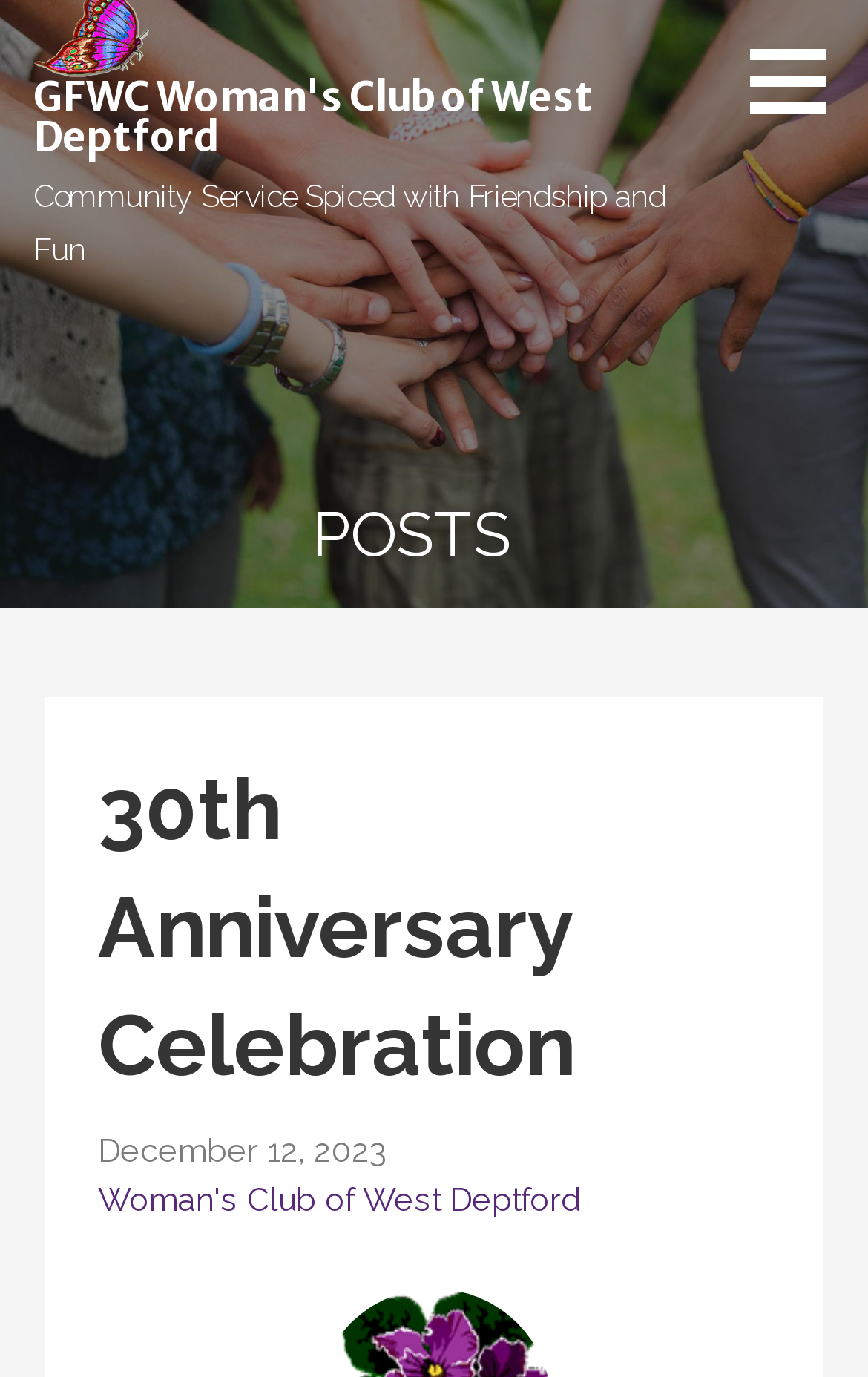Examine the image carefully and respond to the question with a detailed answer: 
What is the tagline of the club?

The tagline of the club can be found in a static text element at the top of the page, which has the text 'Community Service Spiced with Friendship and Fun'.